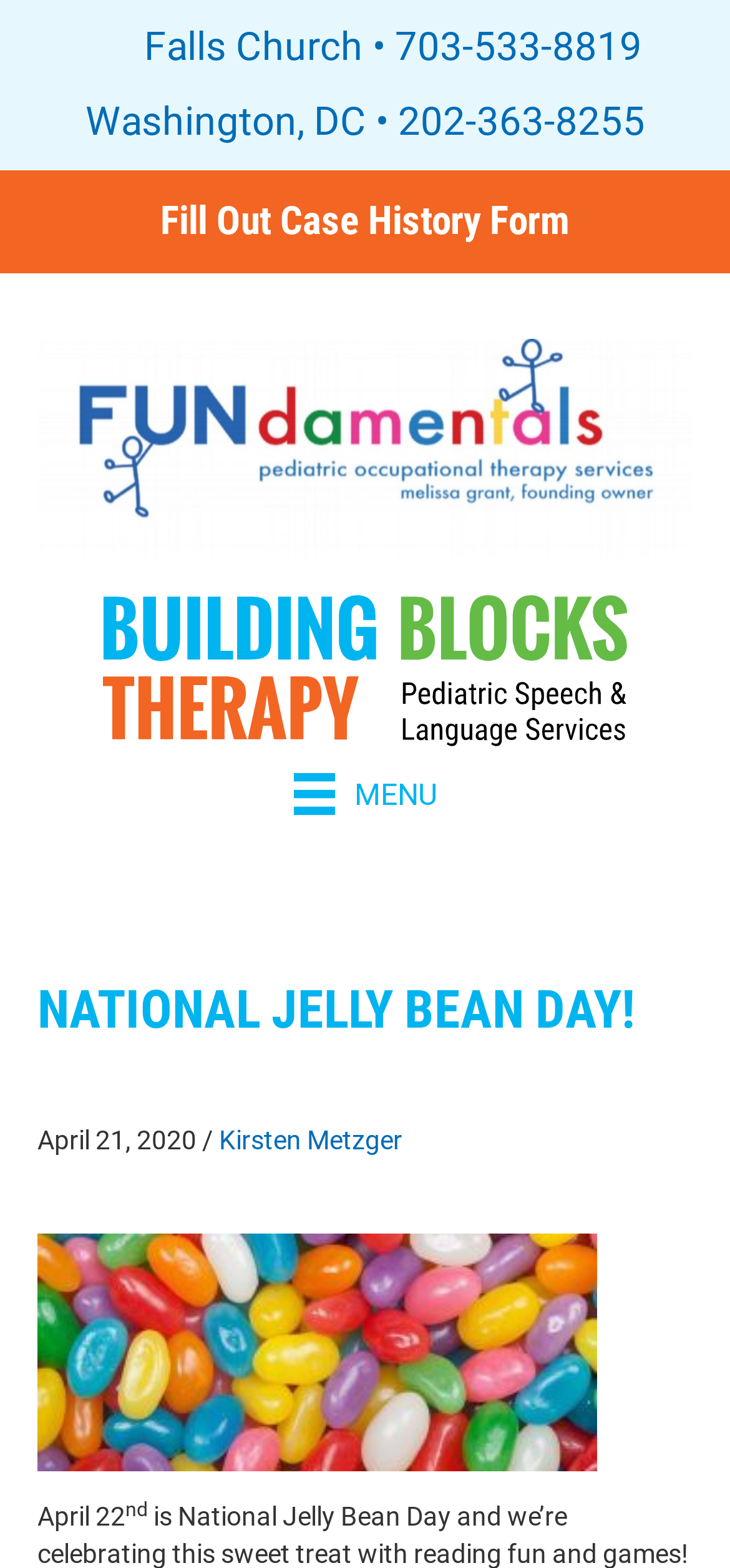Please find and report the primary heading text from the webpage.

NATIONAL JELLY BEAN DAY!